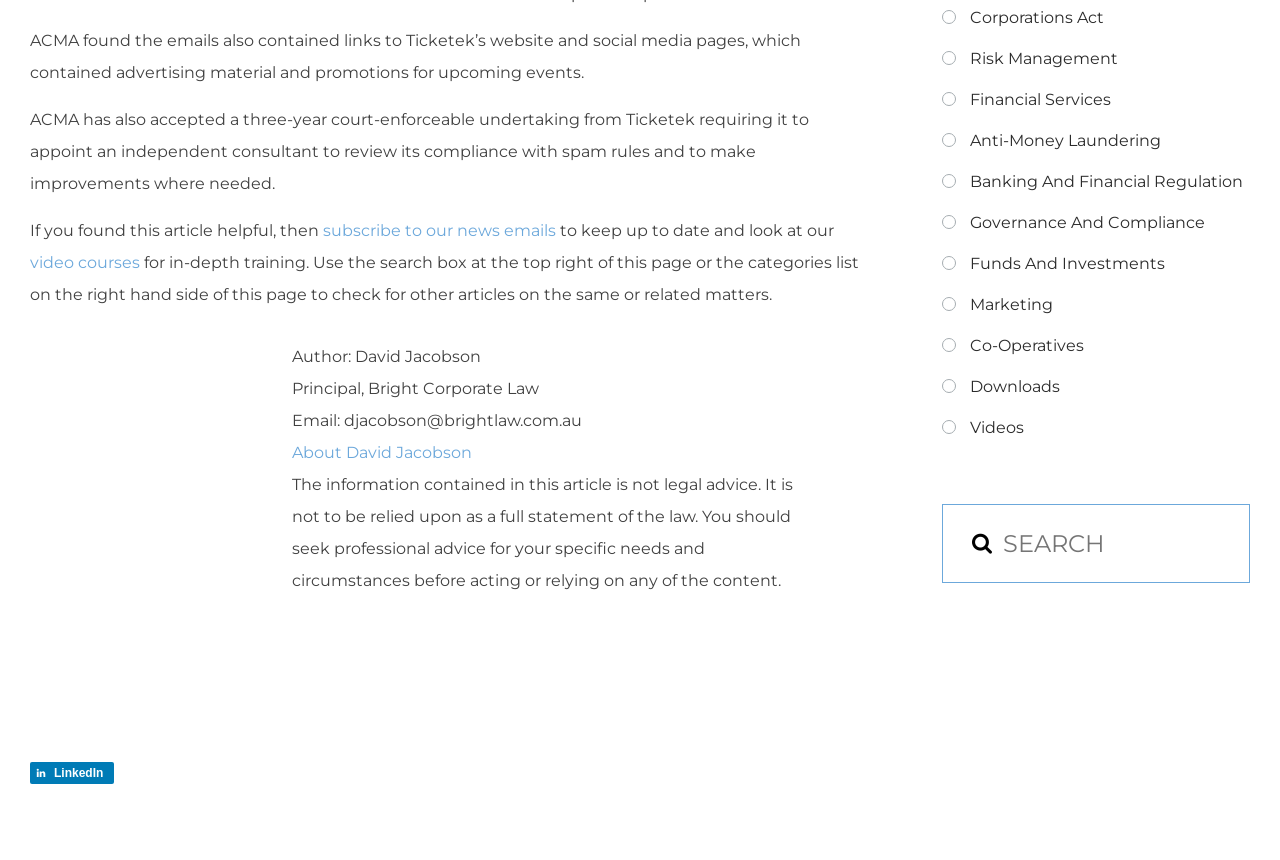Locate the UI element described by Marketing in the provided webpage screenshot. Return the bounding box coordinates in the format (top-left x, top-left y, bottom-right x, bottom-right y), ensuring all values are between 0 and 1.

[0.736, 0.336, 0.977, 0.373]